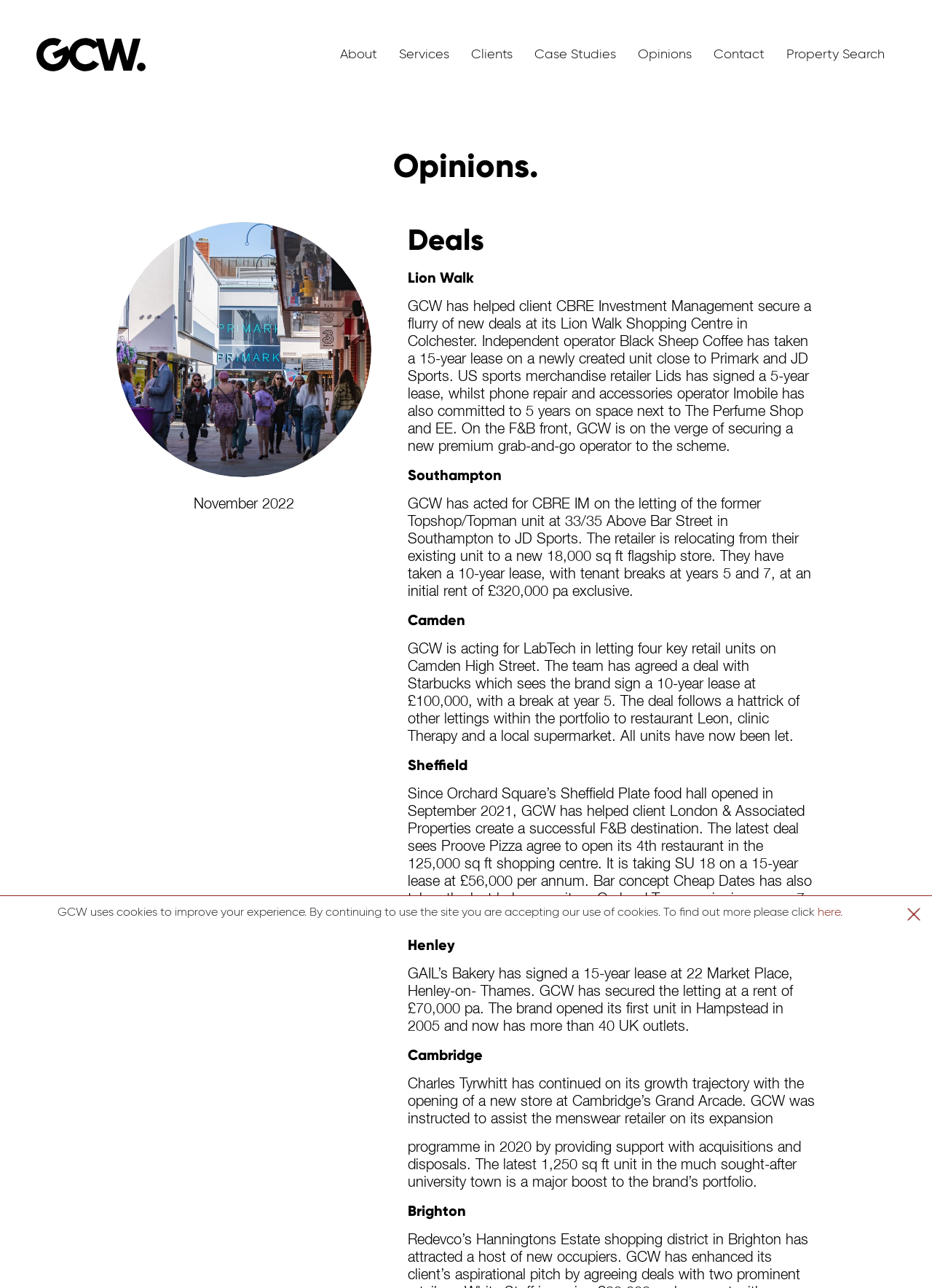Specify the bounding box coordinates of the element's area that should be clicked to execute the given instruction: "Learn more about the 'Truck Accident Lawyer' service". The coordinates should be four float numbers between 0 and 1, i.e., [left, top, right, bottom].

None